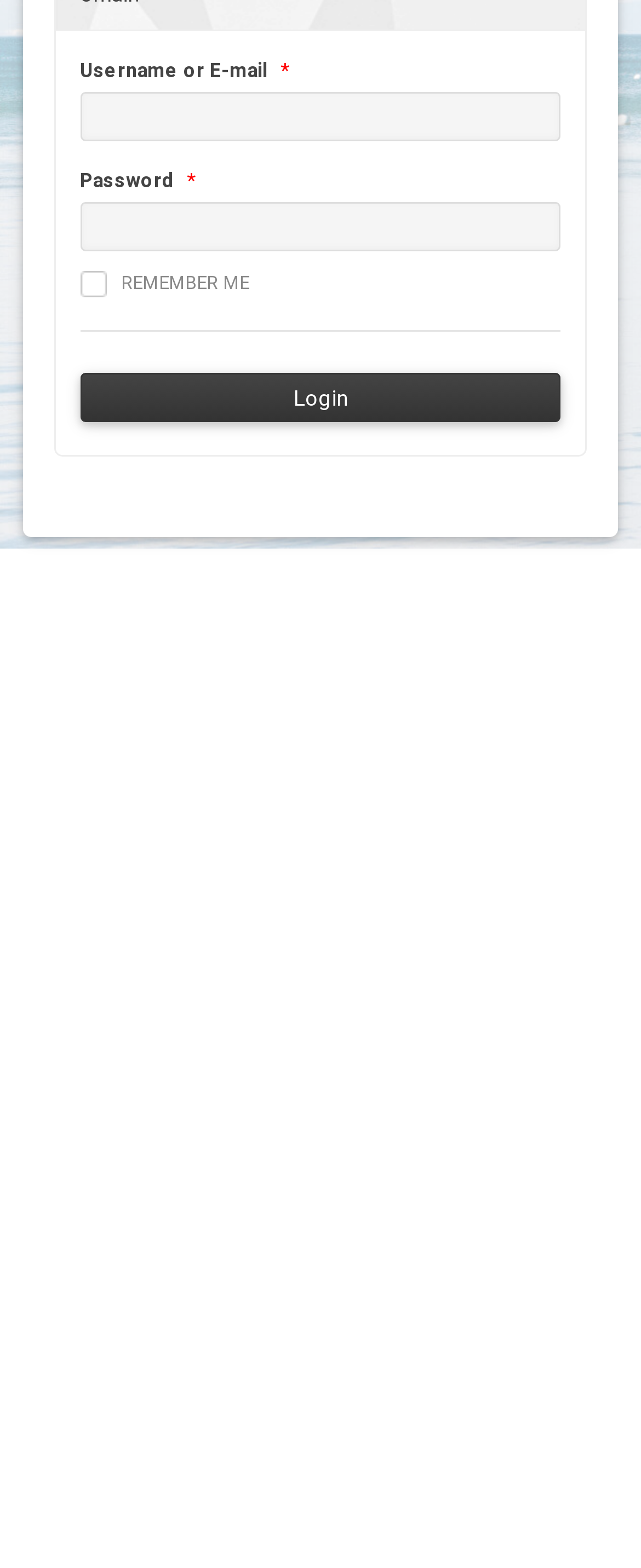Locate the bounding box for the described UI element: "name="username_or_email-469"". Ensure the coordinates are four float numbers between 0 and 1, formatted as [left, top, right, bottom].

[0.125, 0.059, 0.875, 0.09]